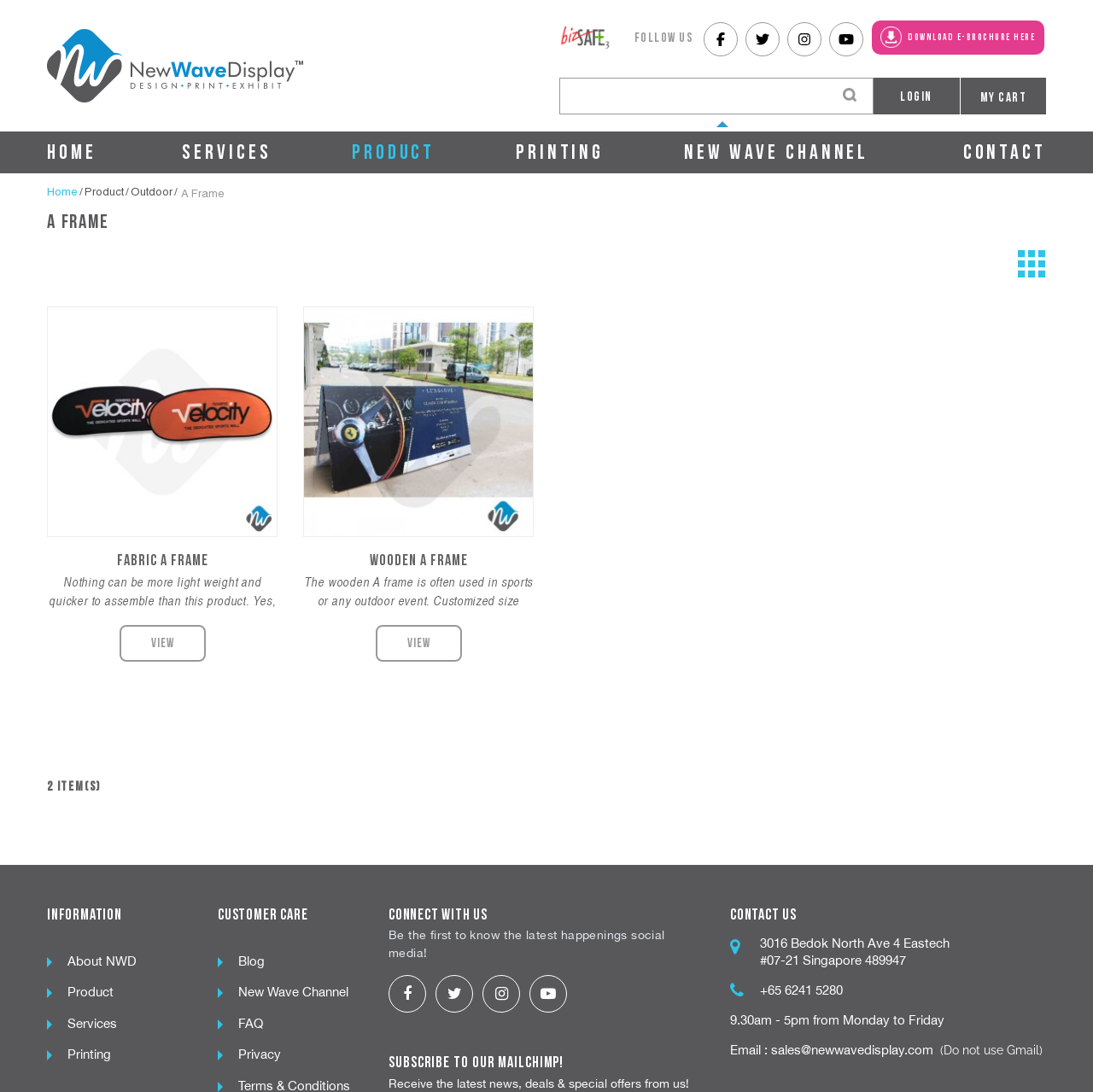How many social media links are there?
Provide a detailed and well-explained answer to the question.

There are four social media links on the webpage, which can be seen from the icons and links in the 'CONNECT WITH US' section.